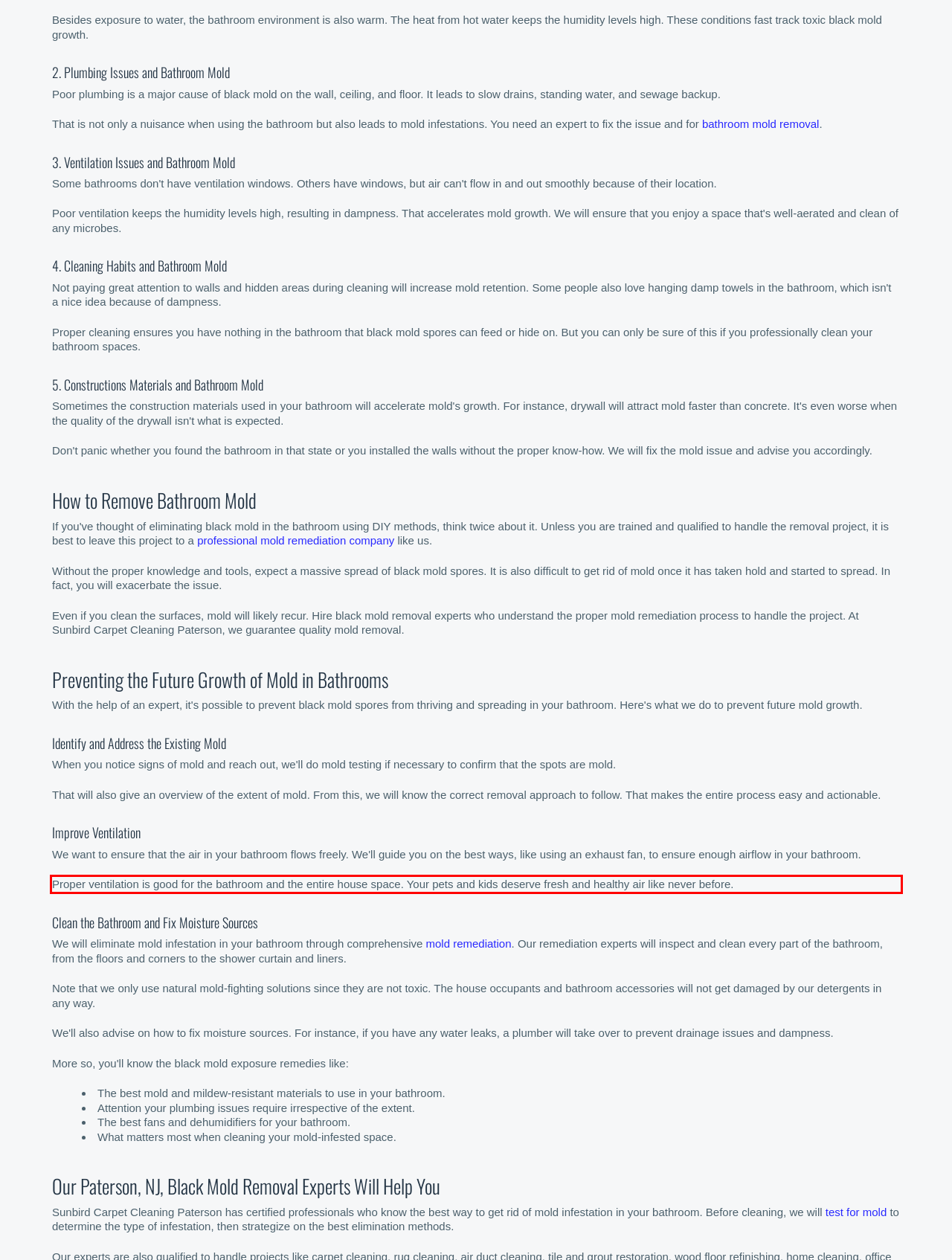Please identify and extract the text content from the UI element encased in a red bounding box on the provided webpage screenshot.

Proper ventilation is good for the bathroom and the entire house space. Your pets and kids deserve fresh and healthy air like never before.